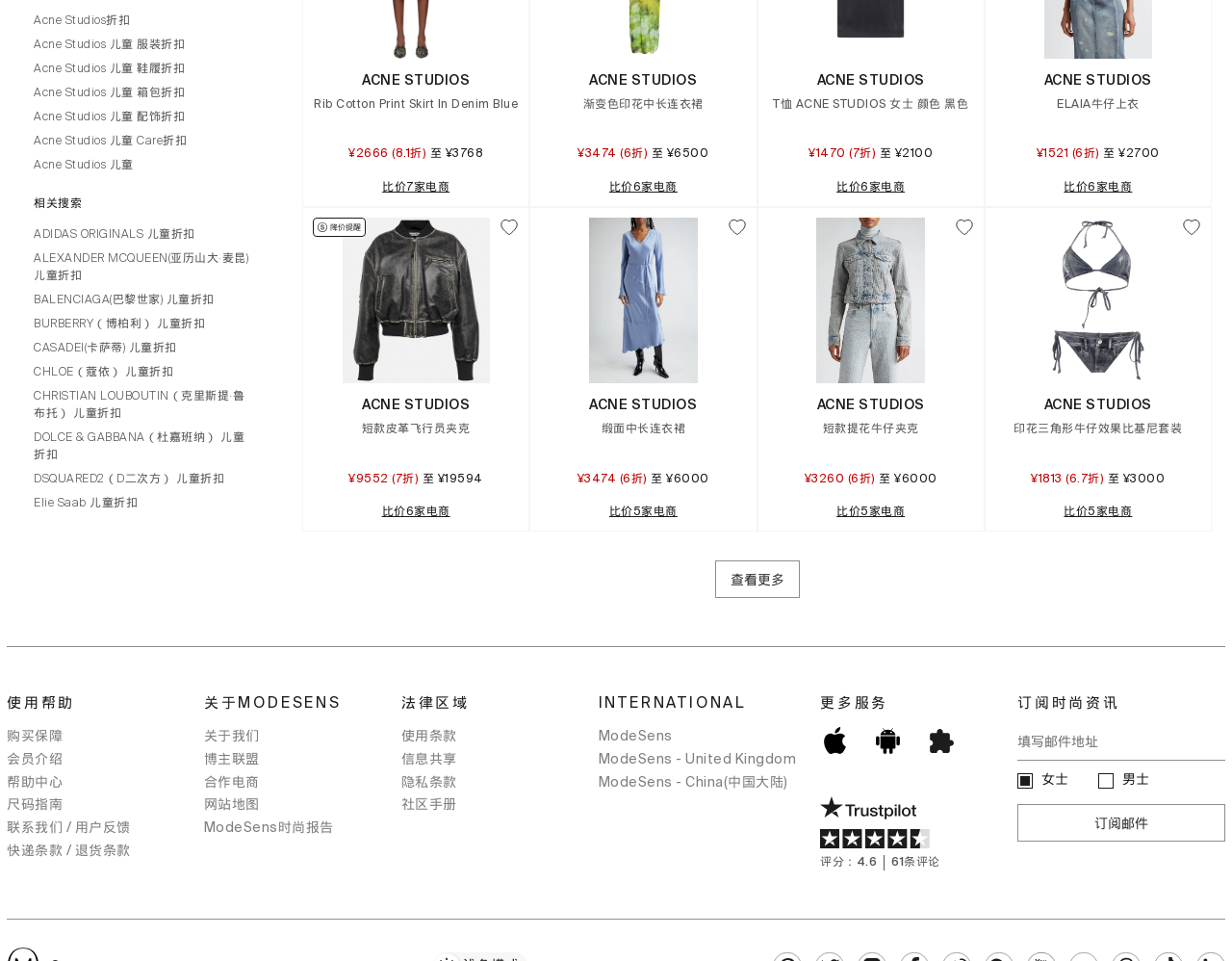Locate the bounding box coordinates for the element described below: "May 17, 2022". The coordinates must be four float values between 0 and 1, formatted as [left, top, right, bottom].

None